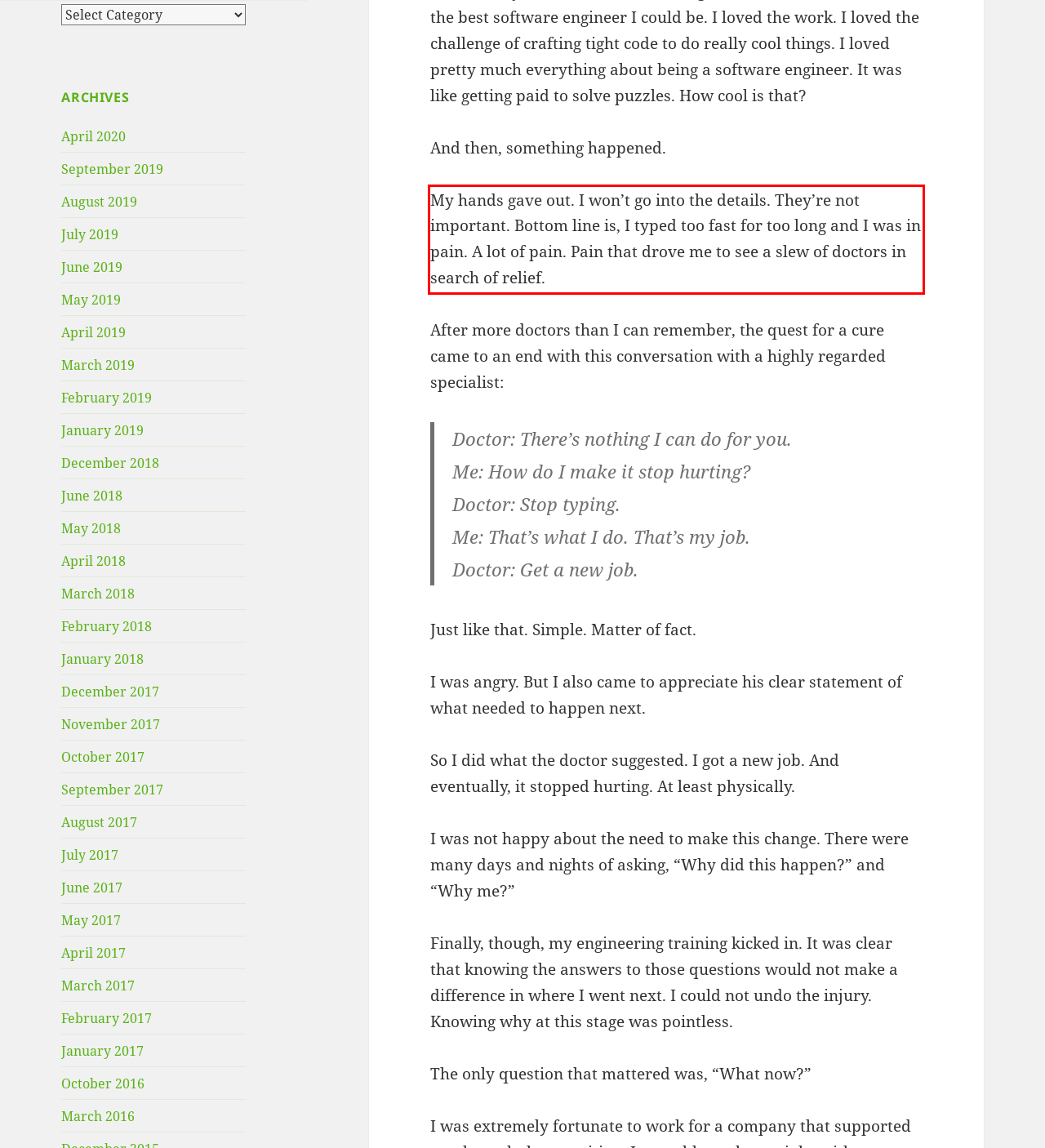Within the screenshot of a webpage, identify the red bounding box and perform OCR to capture the text content it contains.

My hands gave out. I won’t go into the details. They’re not important. Bottom line is, I typed too fast for too long and I was in pain. A lot of pain. Pain that drove me to see a slew of doctors in search of relief.